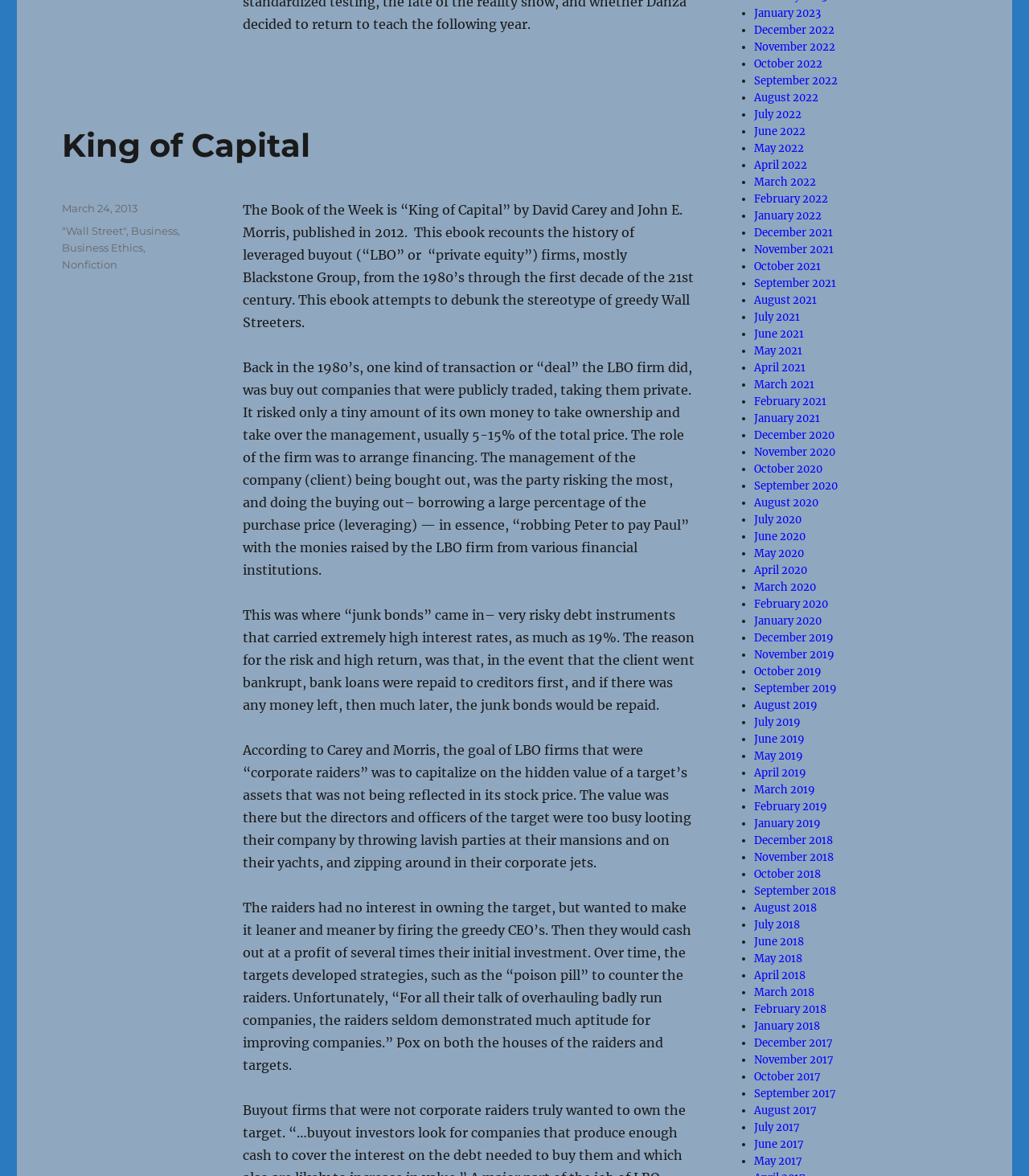Predict the bounding box of the UI element that fits this description: "March 24, 2013April 19, 2019".

[0.06, 0.172, 0.134, 0.183]